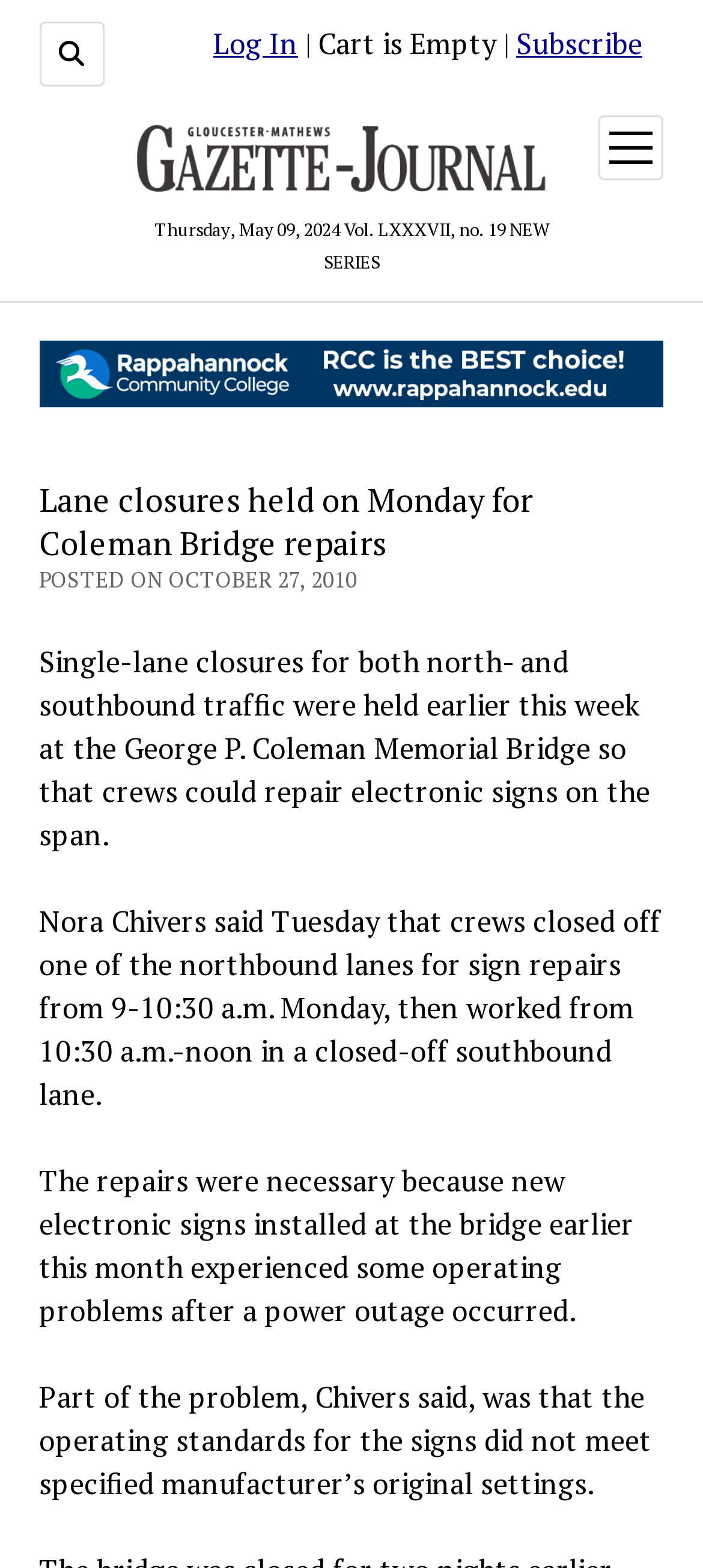Answer the following in one word or a short phrase: 
What is the date of the current issue?

Thursday, May 09, 2024